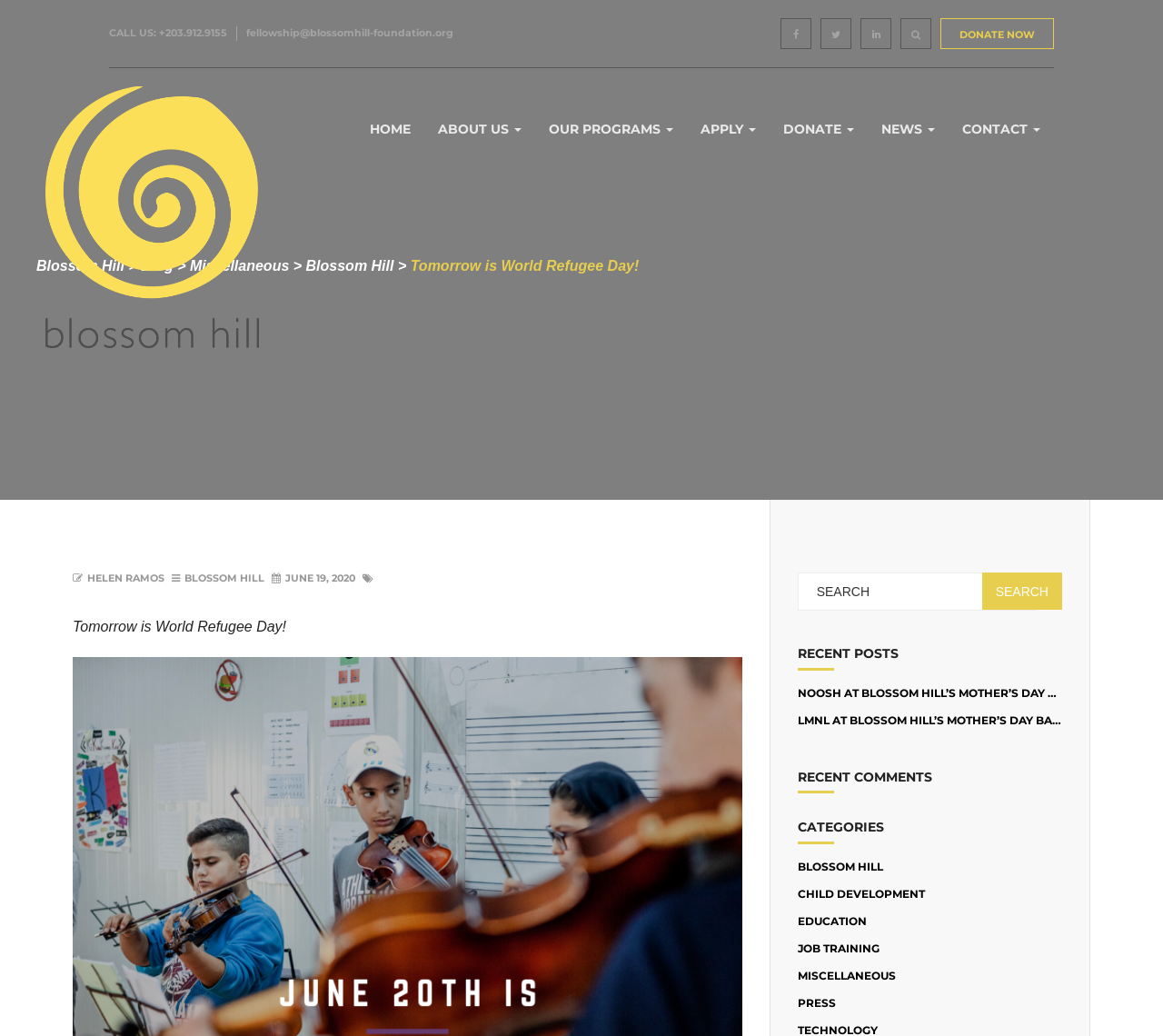Identify the bounding box coordinates of the section to be clicked to complete the task described by the following instruction: "Send an email to fellowship". The coordinates should be four float numbers between 0 and 1, formatted as [left, top, right, bottom].

[0.212, 0.025, 0.39, 0.038]